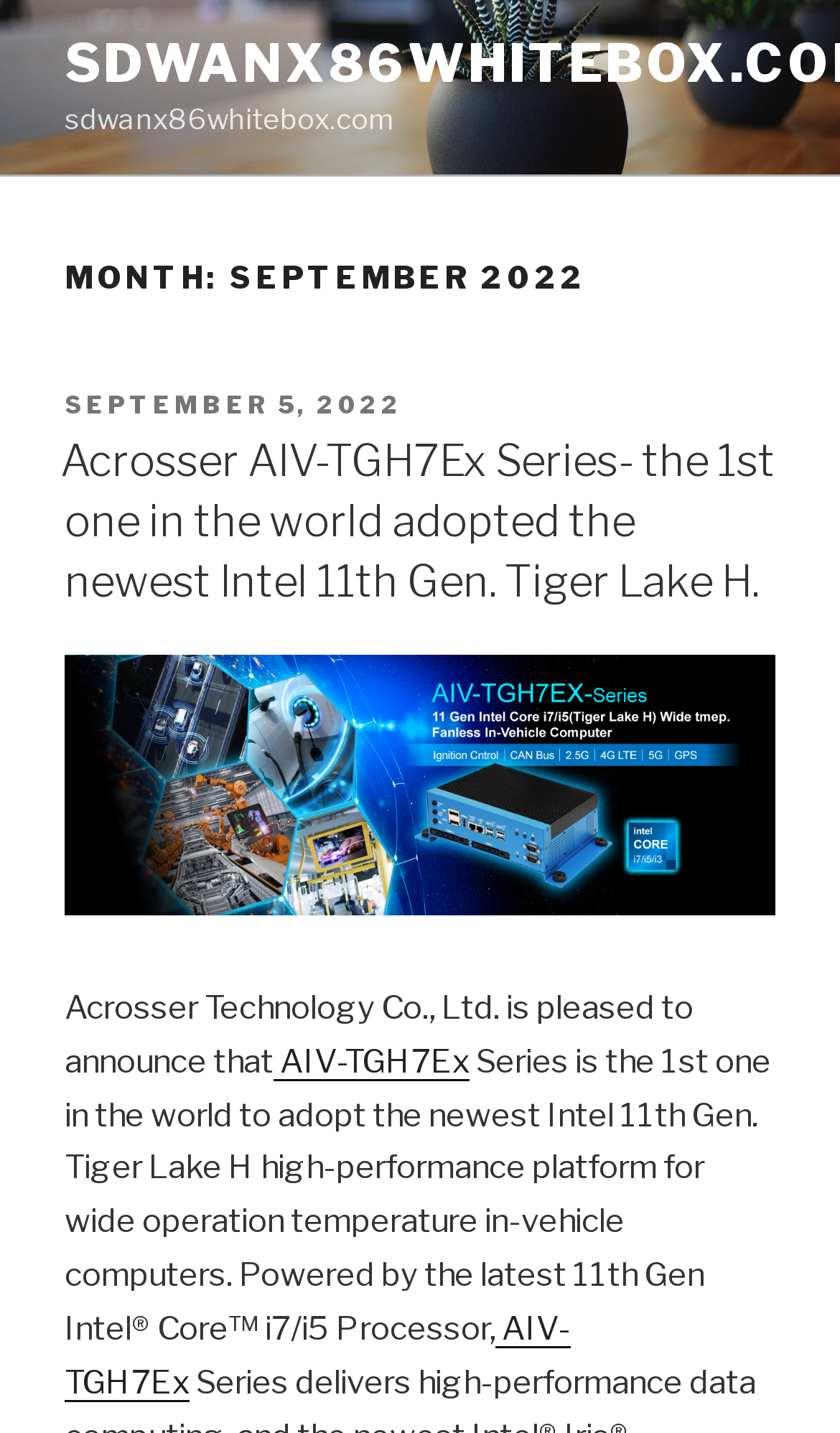What is the special feature of AIV-TGH7Ex Series?
Please provide a comprehensive answer based on the contents of the image.

By reading the text content, I found that the AIV-TGH7Ex Series is the 1st one in the world to adopt the newest Intel 11th Gen. Tiger Lake H high-performance platform for wide operation temperature in-vehicle computers, which is a special feature of this product.